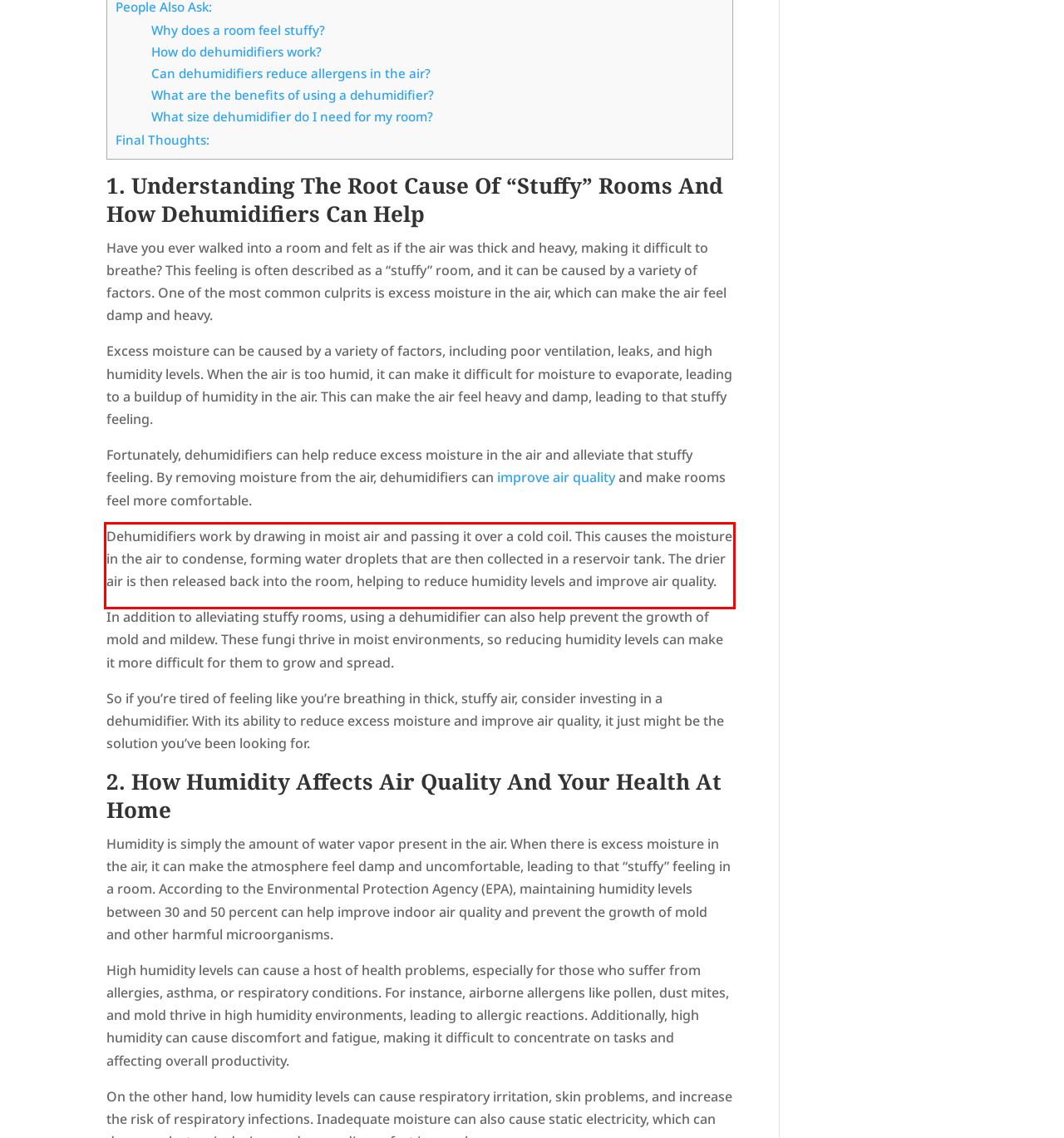You are presented with a screenshot containing a red rectangle. Extract the text found inside this red bounding box.

Dehumidifiers work by drawing in moist air and passing it over a cold coil. This causes the moisture in the air to condense, forming water droplets that are then collected in a reservoir tank. The drier air is then released back into the room, helping to reduce humidity levels and improve air quality.